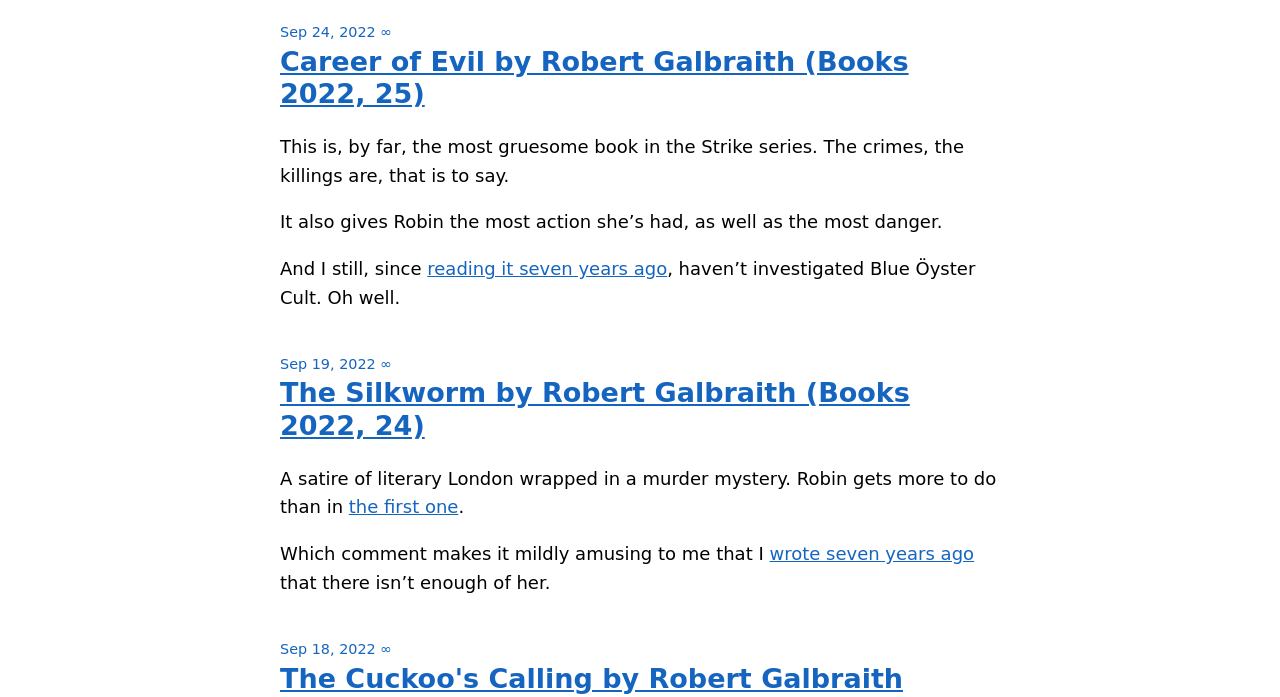Please identify the bounding box coordinates of where to click in order to follow the instruction: "Read the post from seven years ago".

[0.334, 0.37, 0.521, 0.4]